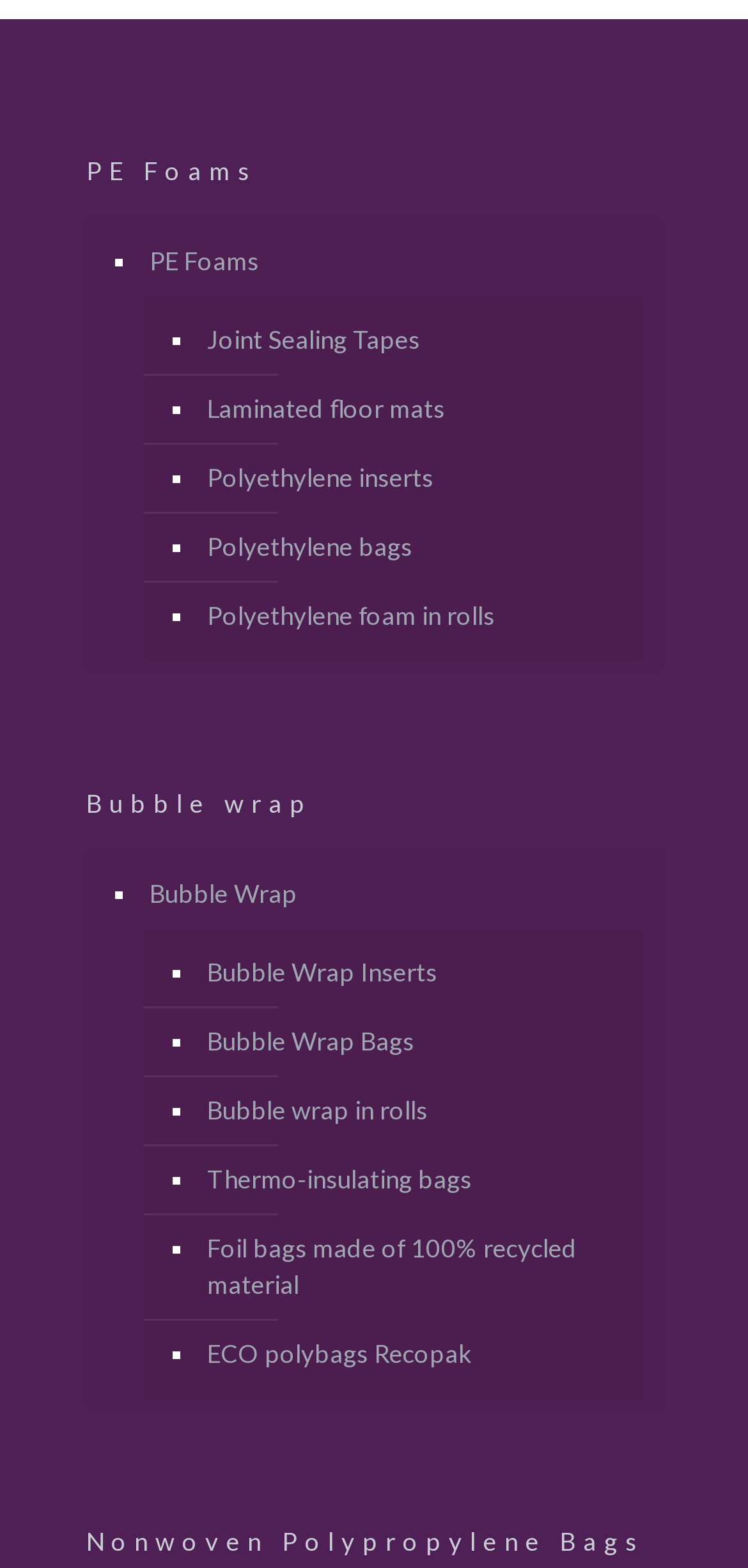What is the first product category listed?
Provide a detailed and extensive answer to the question.

The first product category listed is 'PE Foams' which can be determined by looking at the first heading element 'PE Foams' with bounding box coordinates [0.115, 0.098, 0.885, 0.122] and its corresponding link element 'PE Foams' with bounding box coordinates [0.192, 0.146, 0.859, 0.19].